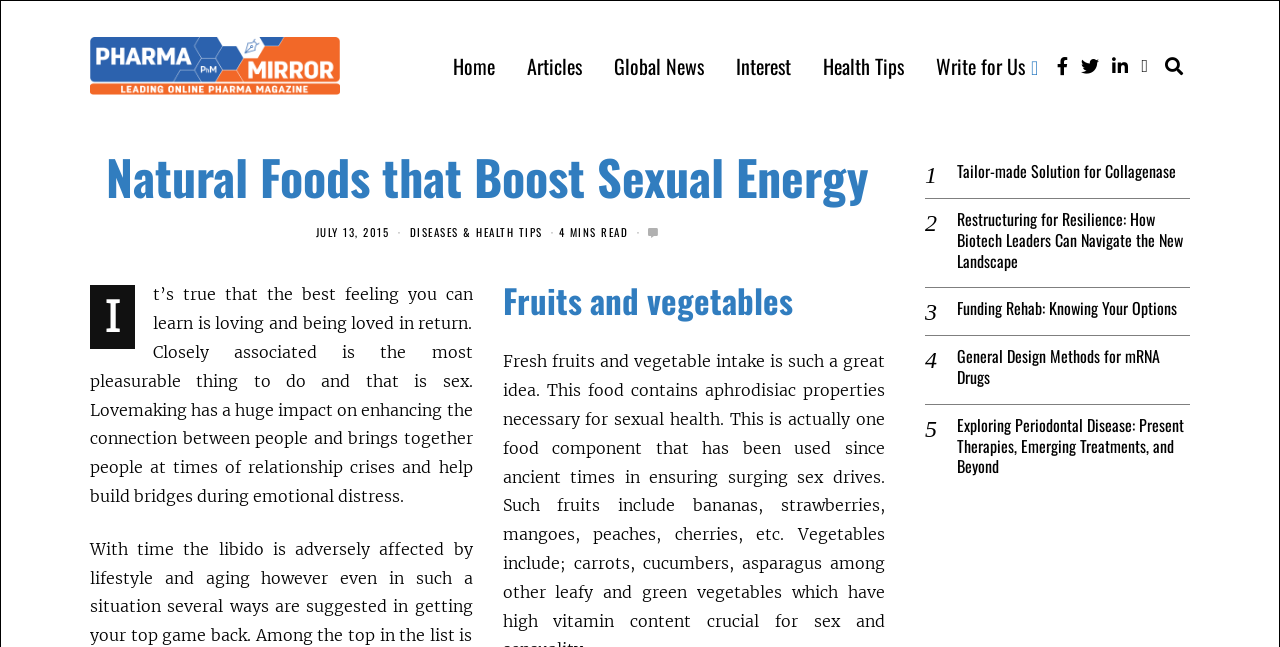Respond with a single word or phrase:
How many social media links are present?

4